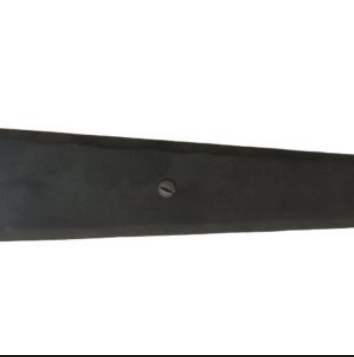Offer a detailed narrative of the image's content.

The image features a sleek, black 22" penny end T hinge, showcasing its elongated shape and smooth finish. This type of hinge is often used in rustic or traditional door applications, adding both functionality and aesthetic appeal. The hinge is designed to support doors with a pair of hinges for enhanced stability. A single screw can be seen, which is likely used for fastening. Its design marries durability with style, making it an excellent choice for various door types, including garden and shed doors. The hinge is part of a range of hardware products, emphasizing quality and craftsmanship.